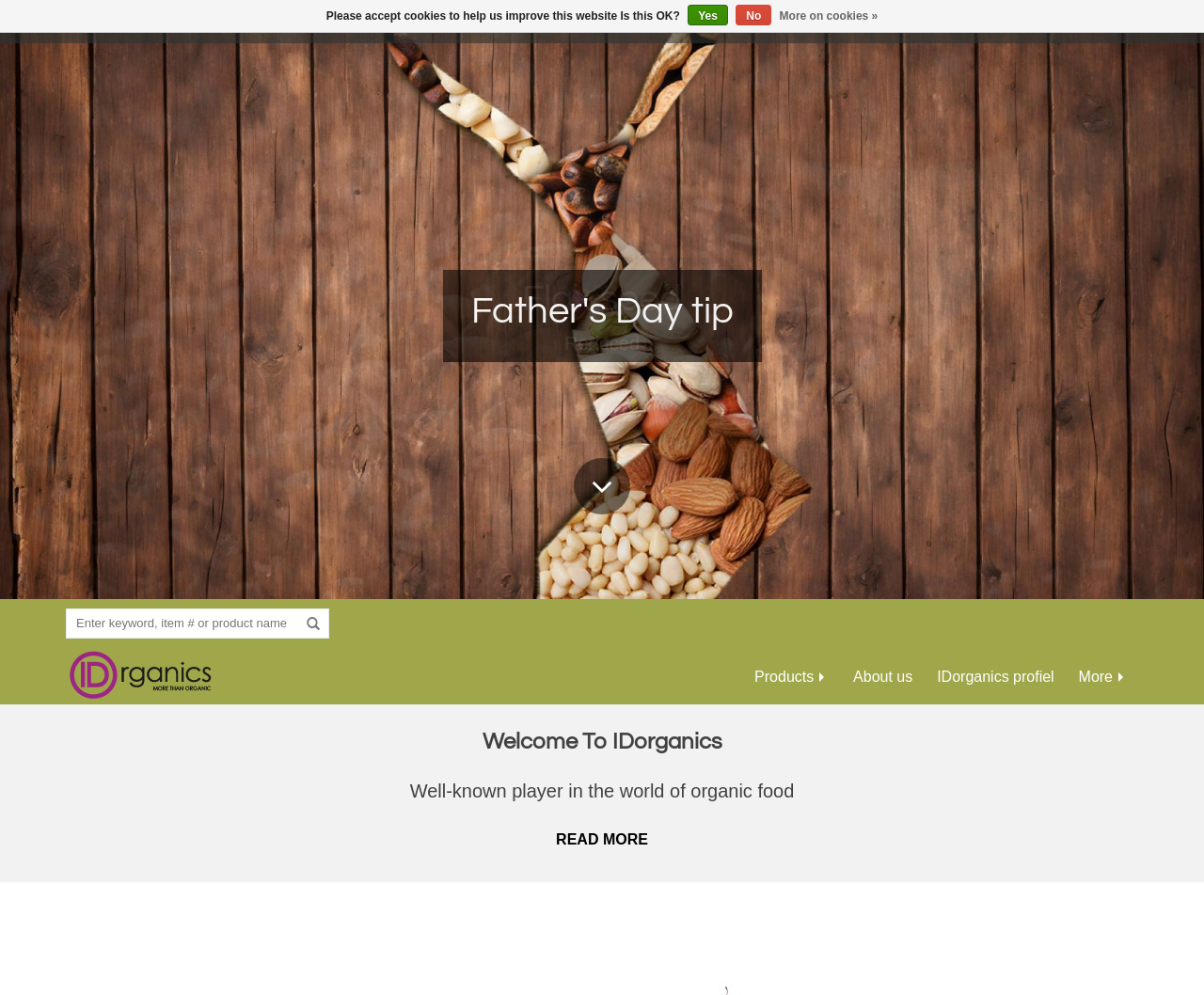What can be searched on the webpage?
Please analyze the image and answer the question with as much detail as possible.

The webpage has a search box with a placeholder text 'Enter keyword, item # or product name', which indicates that users can search for keywords, item numbers, or product names on the webpage.